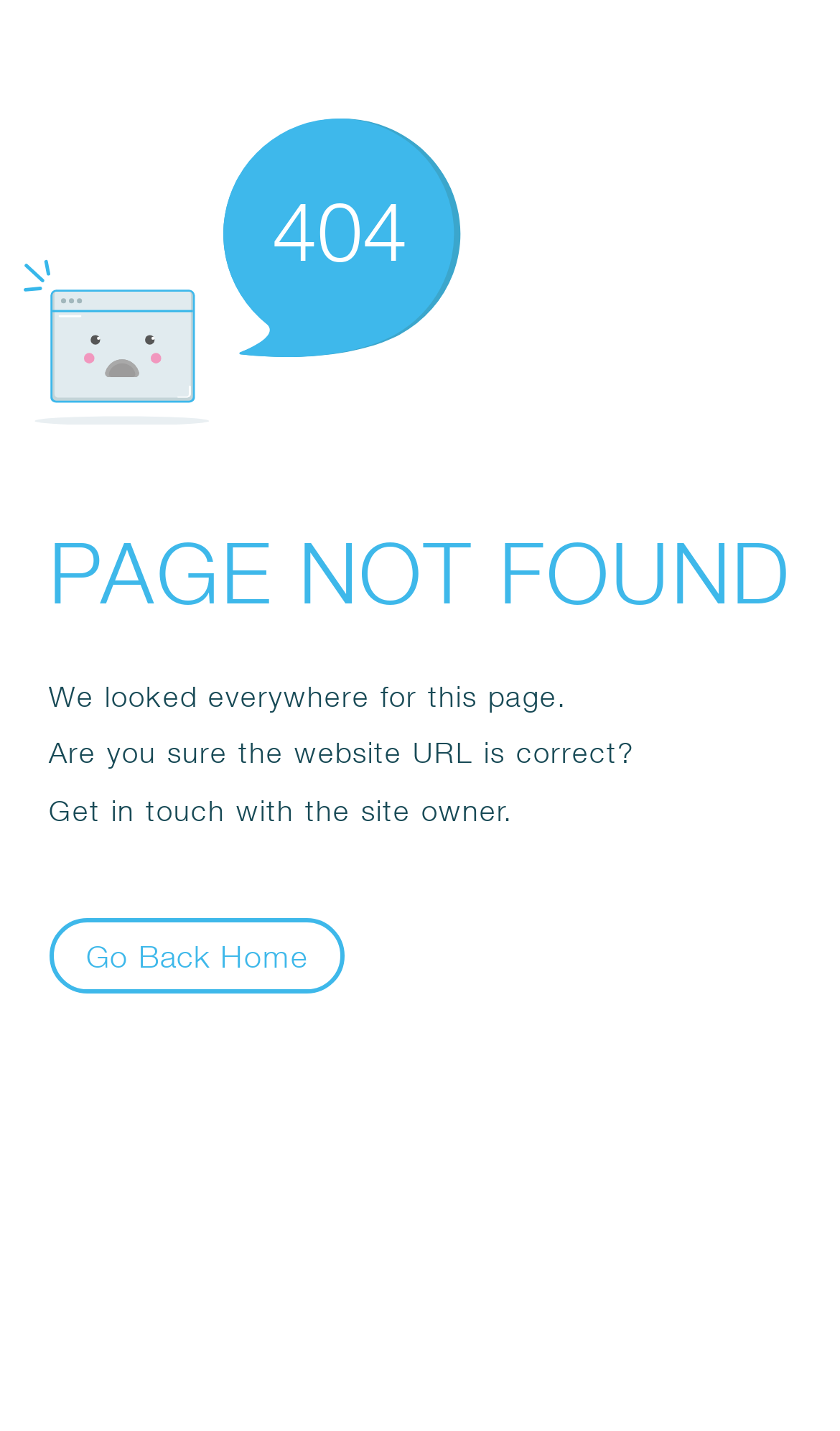What is the error code displayed on the page?
Refer to the image and give a detailed response to the question.

The error code is displayed in a prominent position on the page, in a larger font size, indicating that the page was not found.